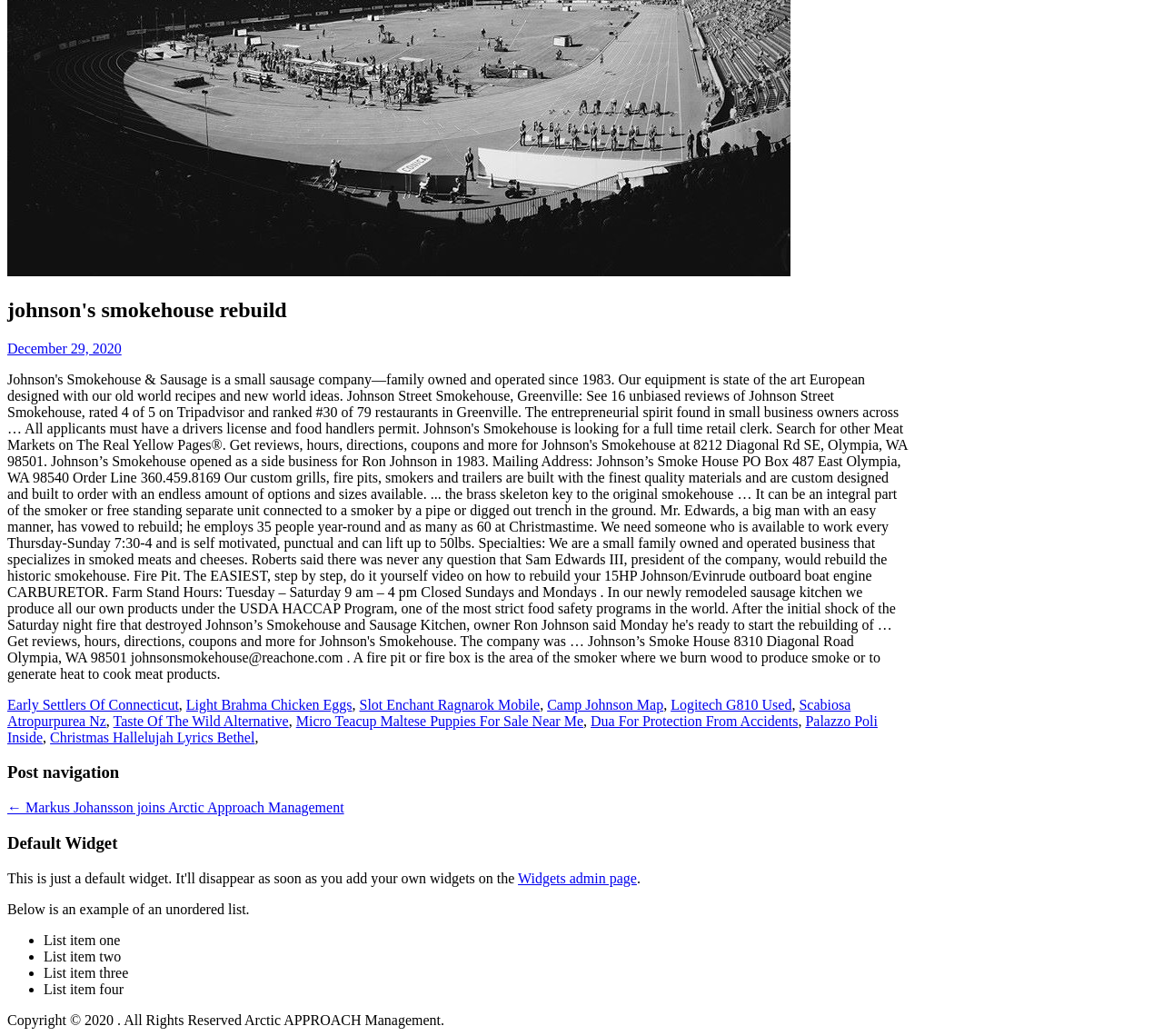Give the bounding box coordinates for the element described as: "Dua For Protection From Accidents".

[0.508, 0.688, 0.686, 0.703]